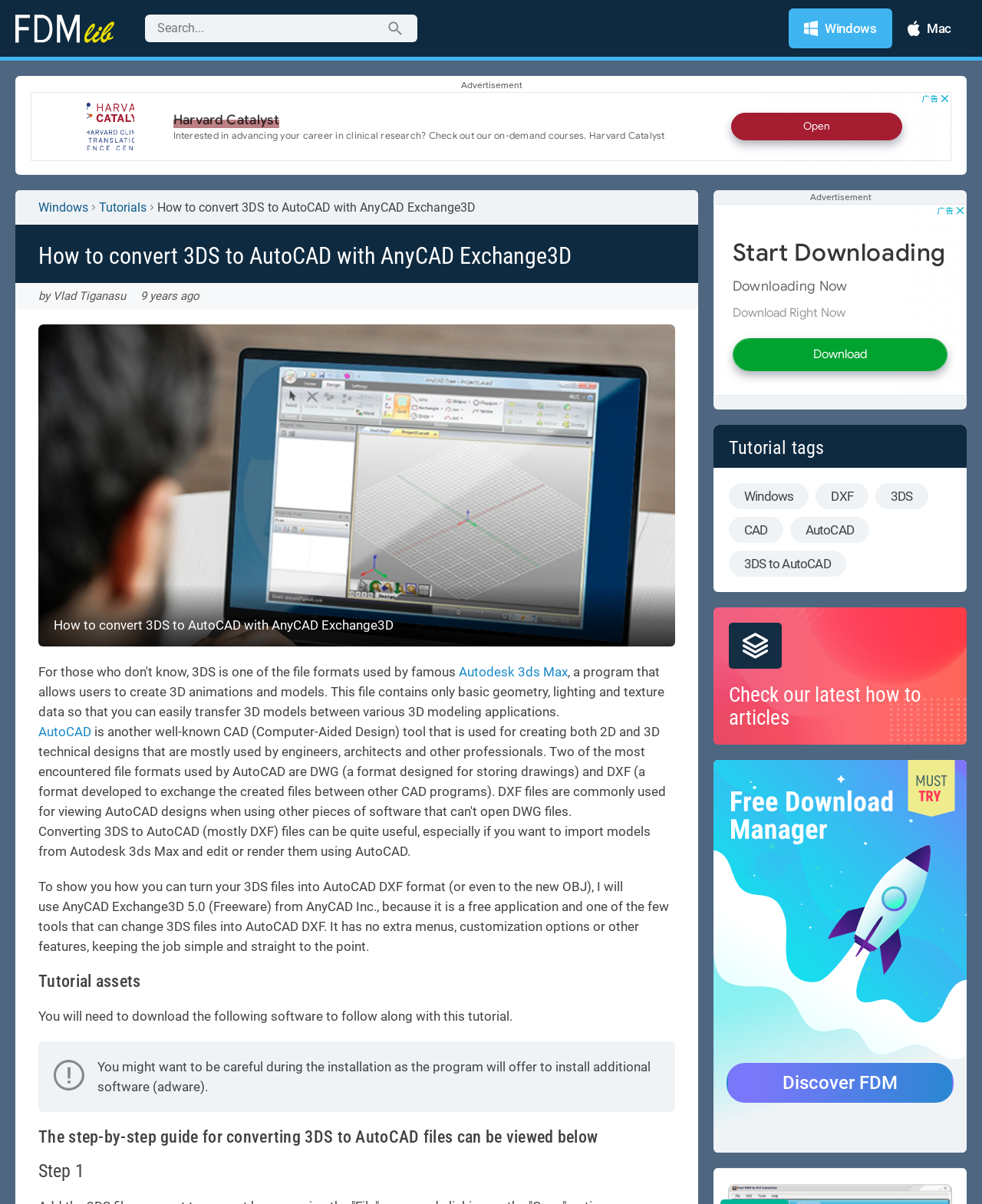What type of file does Autodesk 3ds Max create?
Based on the visual details in the image, please answer the question thoroughly.

The webpage mentions that Autodesk 3ds Max is a program that allows users to create 3D animations and models, and the file it creates contains only basic geometry, lighting, and texture data, which is a 3DS file.